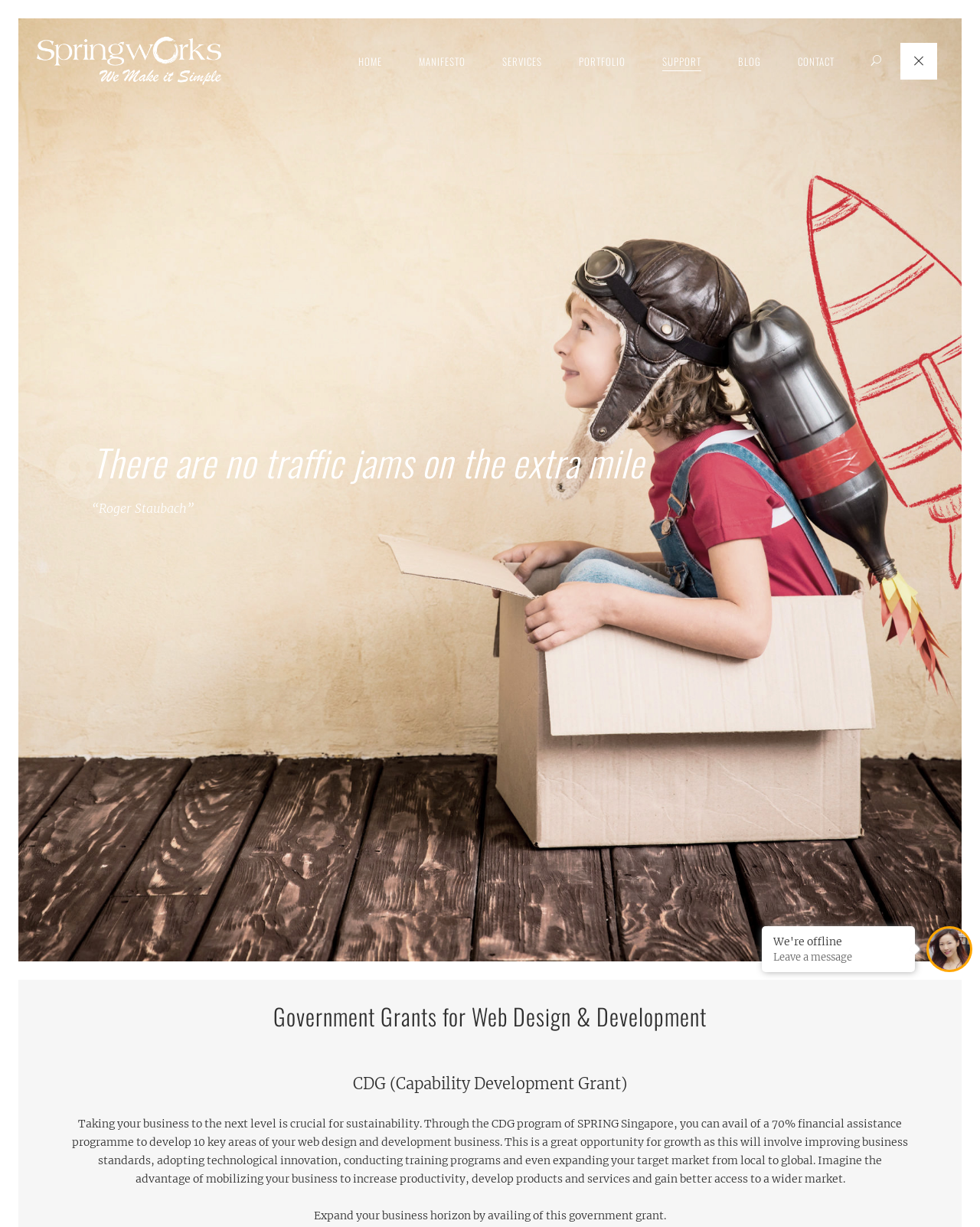Reply to the question with a brief word or phrase: What is the current status of the company?

Offline